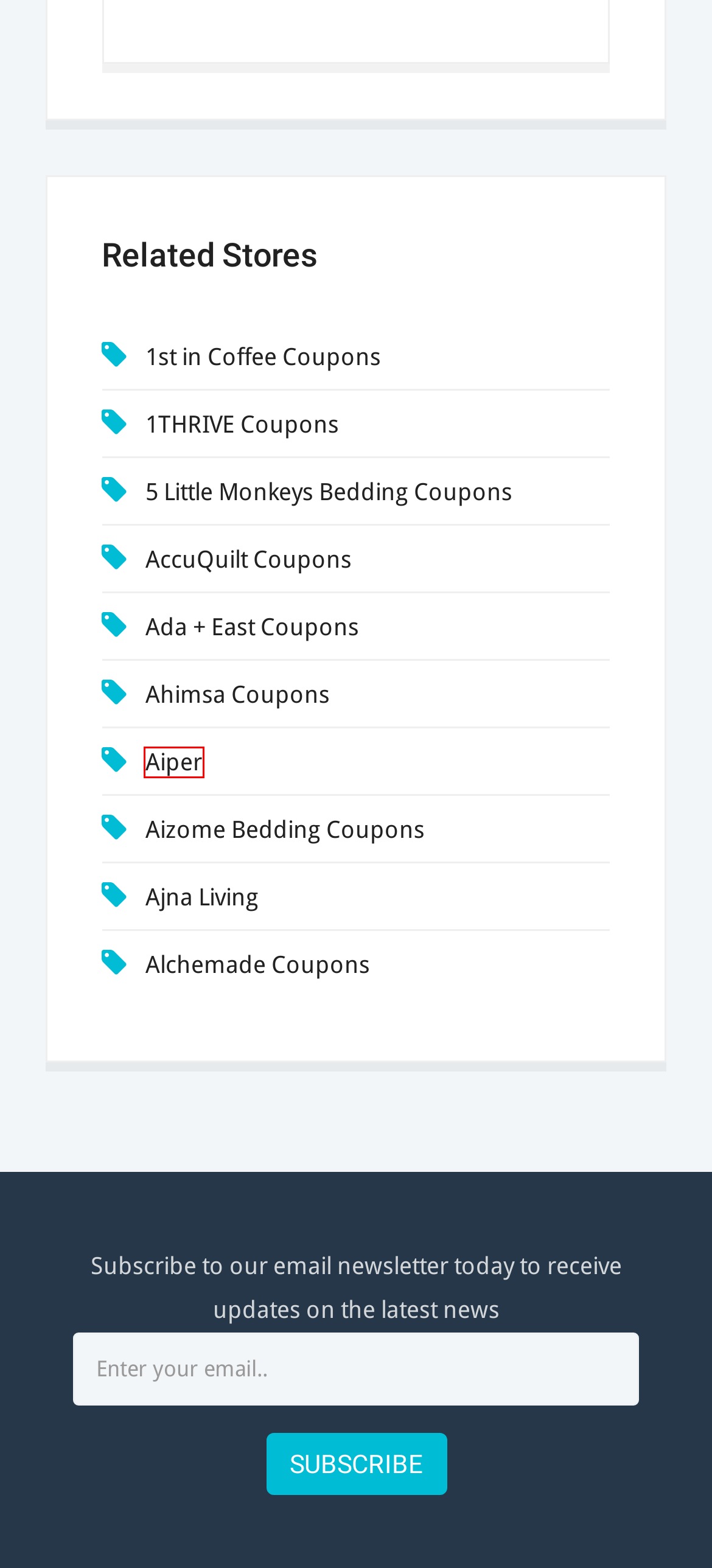You are given a screenshot depicting a webpage with a red bounding box around a UI element. Select the description that best corresponds to the new webpage after clicking the selected element. Here are the choices:
A. Alchemade Coupons, Deals & Promo Codes for 2021
B. Ajna Living Coupon, Promo Code 10% Discounts by Learners Jupiters
C. 5 Little Monkeys Bedding Coupon, Promo Code 50% Discounts for 2021
D. Aizome Bedding Coupon, Promo Code 50% Discounts for 2021
E. AccuQuilt Coupons, Deals & Promo Codes
F. Aiper Coupon, Promo Code 10% Discounts for 2023
G. Ahimsa Coupon, Promo Code 30% Discounts for 2021
H. Ada + East Coupons, Deals & Promo Codes

F